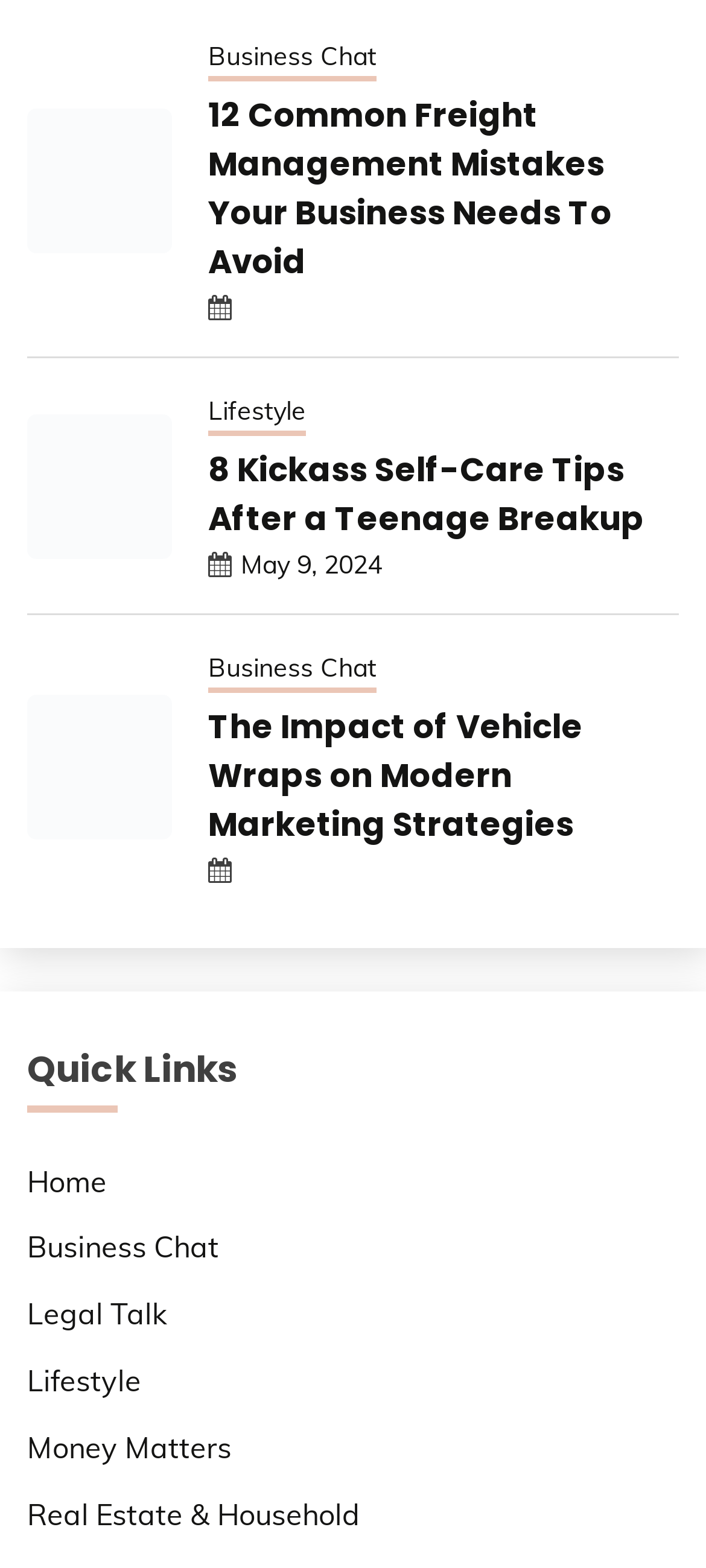How many images are on this webpage?
Based on the screenshot, respond with a single word or phrase.

3